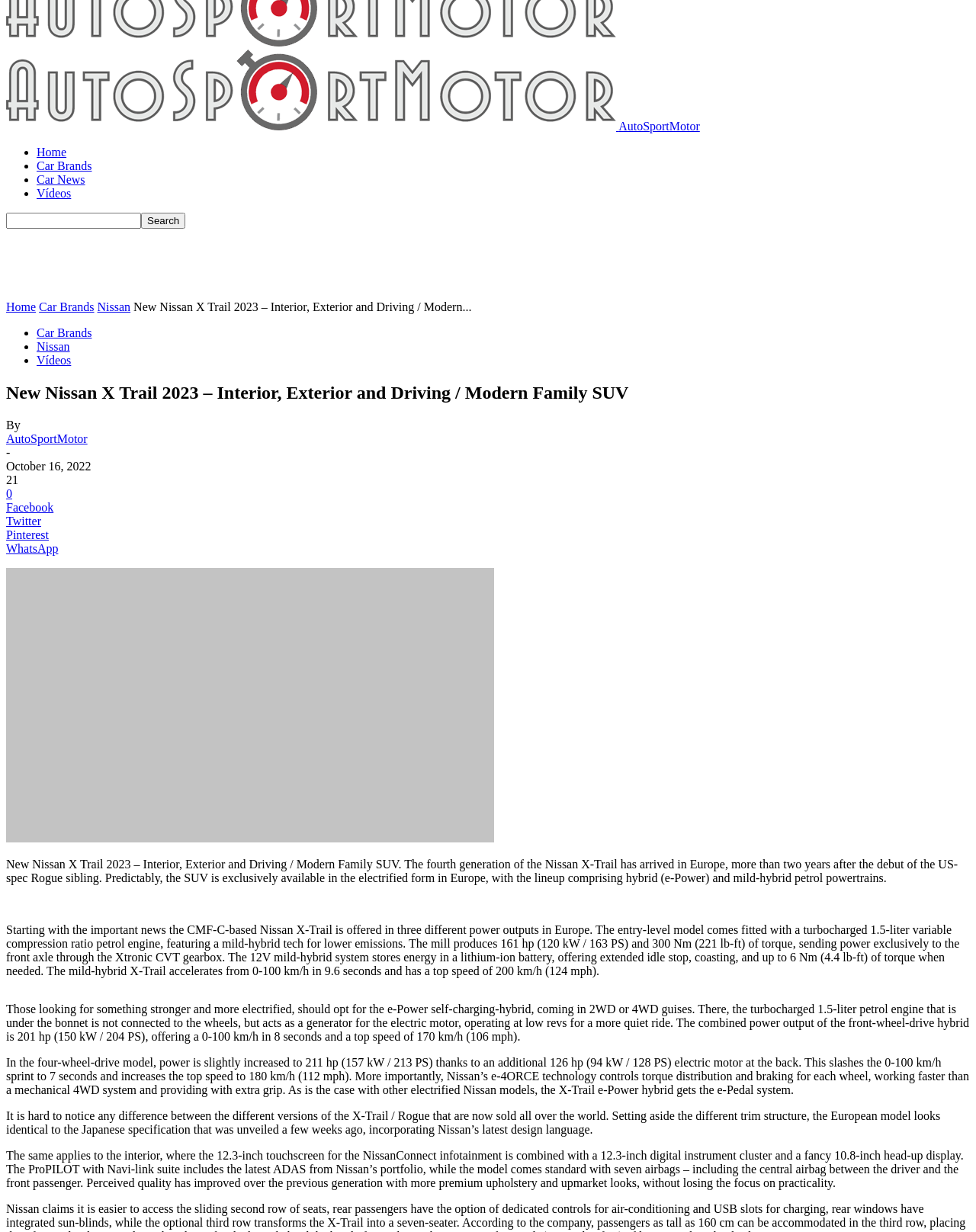Identify the bounding box coordinates for the UI element described by the following text: "Vídeos". Provide the coordinates as four float numbers between 0 and 1, in the format [left, top, right, bottom].

[0.038, 0.287, 0.073, 0.298]